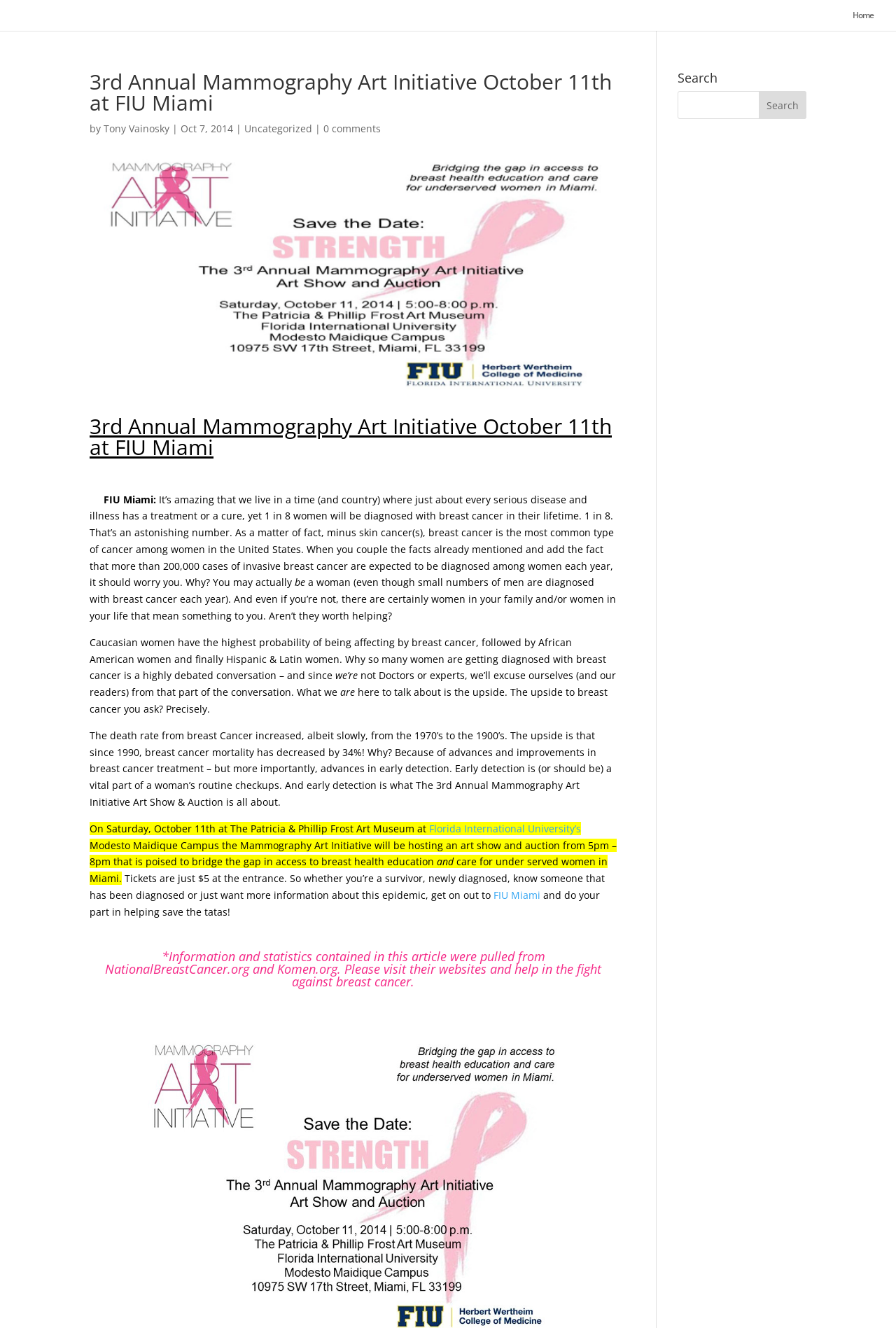Locate the bounding box coordinates of the UI element described by: "NationalBreastCancer.org". Provide the coordinates as four float numbers between 0 and 1, formatted as [left, top, right, bottom].

[0.118, 0.723, 0.278, 0.736]